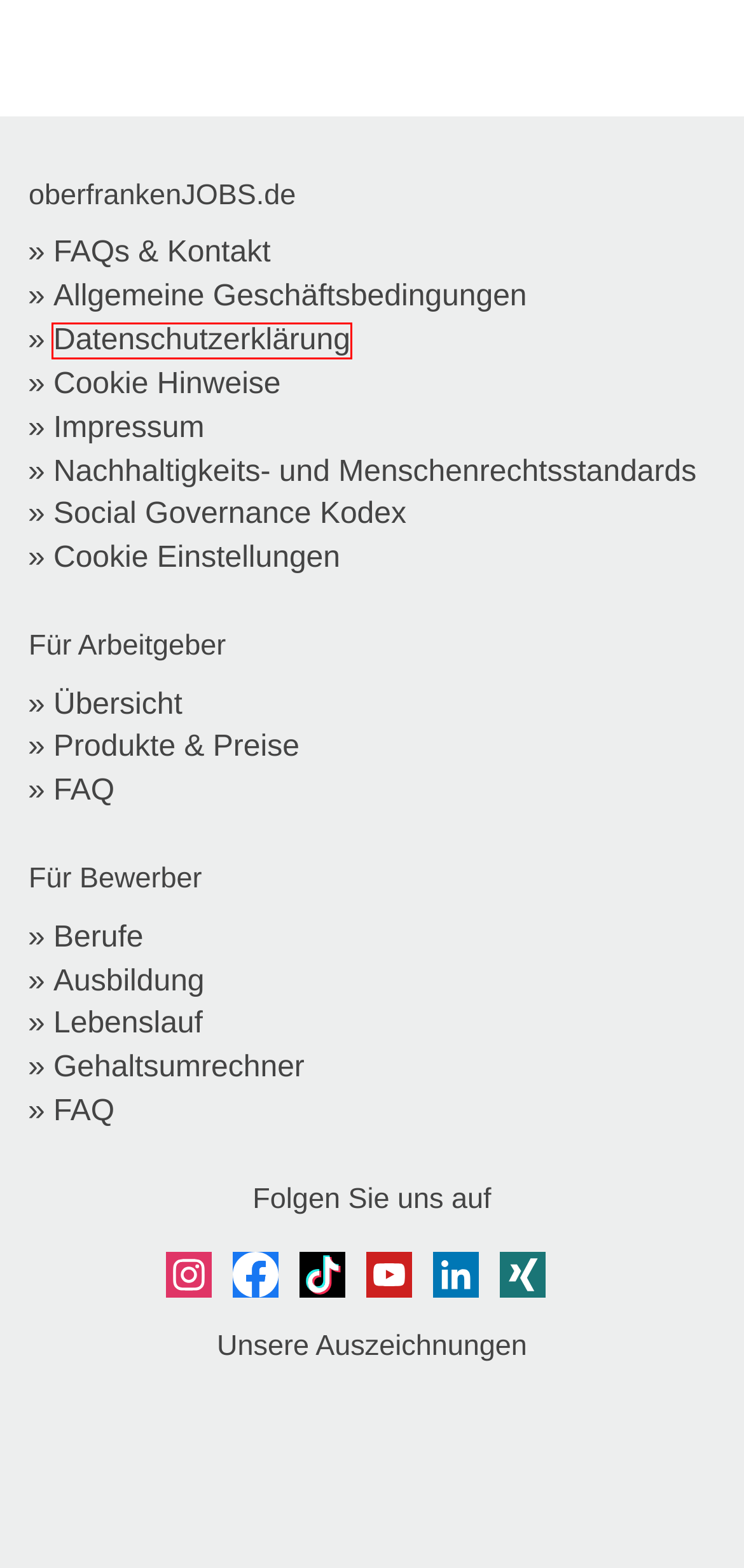Look at the screenshot of a webpage where a red rectangle bounding box is present. Choose the webpage description that best describes the new webpage after clicking the element inside the red bounding box. Here are the candidates:
A. Jobs stellenangebot/head of pmo m f d F8SKGV/cookies | Stellenangebote | oberfrankenJOBS.de
B. Jobs stellenangebot/head of pmo m f d F8SKGV/azubi | Stellenangebote | oberfrankenJOBS.de
C. Jobs stellenangebot/head of pmo m f d F8SKGV/datenschutz | Stellenangebote | oberfrankenJOBS.de
D. Jobs stellenangebot/head of pmo m f d F8SKGV/gehaltsumrechner | Stellenangebote | oberfrankenJOBS.de
E. Jobs stellenangebot/head of pmo m f d F8SKGV/faq arbeitgeber | Stellenangebote | oberfrankenJOBS.de
F. Jobs stellenangebot/head of pmo m f d F8SKGV/kontakt | Stellenangebote | oberfrankenJOBS.de
G. Jobs stellenangebot/head of pmo m f d F8SKGV/faq bewerber | Stellenangebote | oberfrankenJOBS.de
H. Jobs stellenangebot/head of pmo m f d F8SKGV/fuer arbeitgeber | Stellenangebote | oberfrankenJOBS.de

C